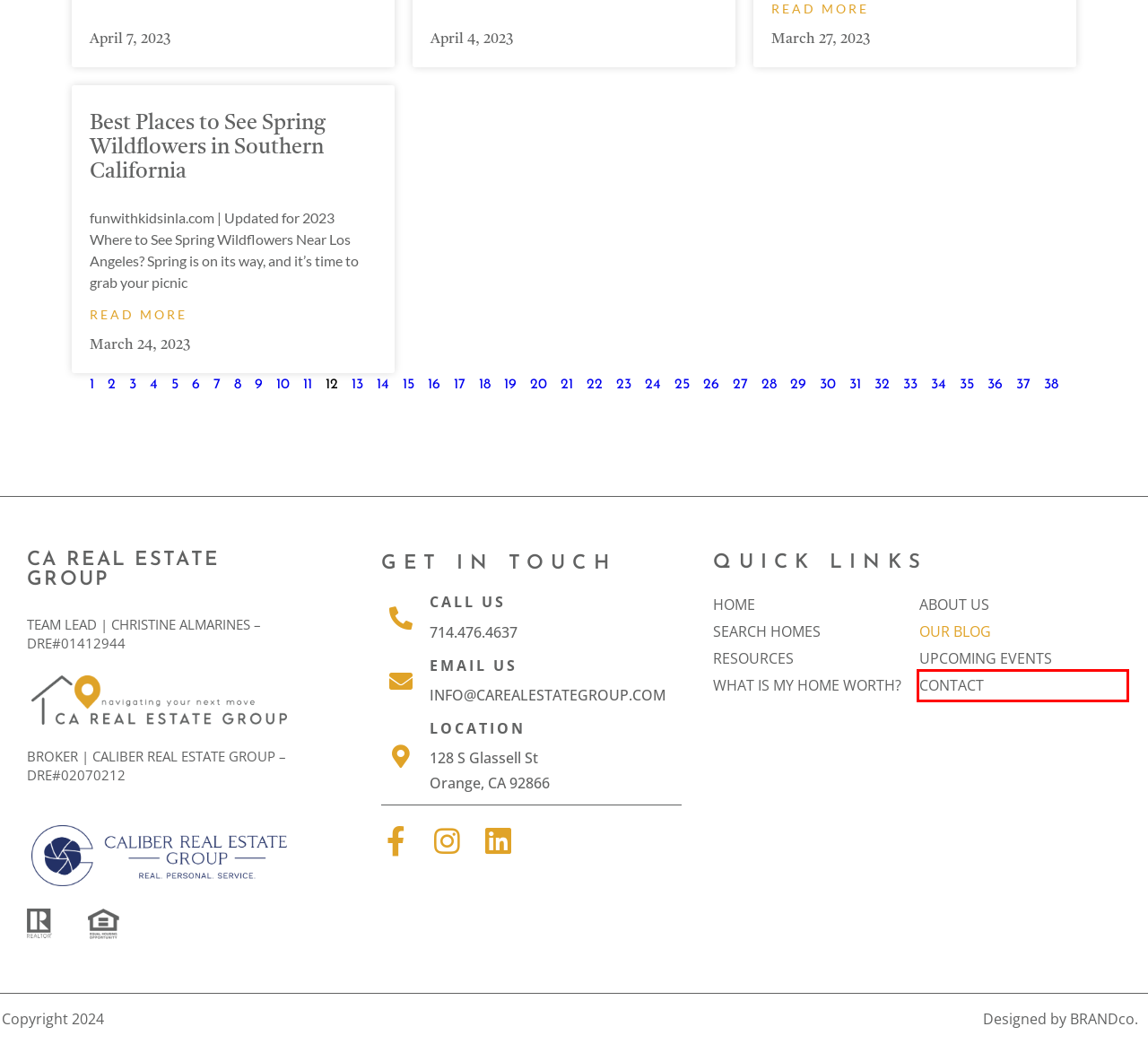You have a screenshot of a webpage with a red bounding box around an element. Identify the webpage description that best fits the new page that appears after clicking the selected element in the red bounding box. Here are the candidates:
A. Blog - Page 11 of 38 - CA REAL ESTATE GROUP
B. Contact Us - CA REAL ESTATE GROUP
C. 5 Most Popular Colors for a Home’s Exterior - CA REAL ESTATE GROUP
D. April 2023 Newsletter - CA REAL ESTATE GROUP
E. About Us - CA REAL ESTATE GROUP
F. Cleaning 11 Hard-to-Reach Places - CA REAL ESTATE GROUP
G. Best Places to See Spring Wildflowers in Southern California - CA REAL ESTATE GROUP
H. Blog - Page 2 of 38 - CA REAL ESTATE GROUP

B